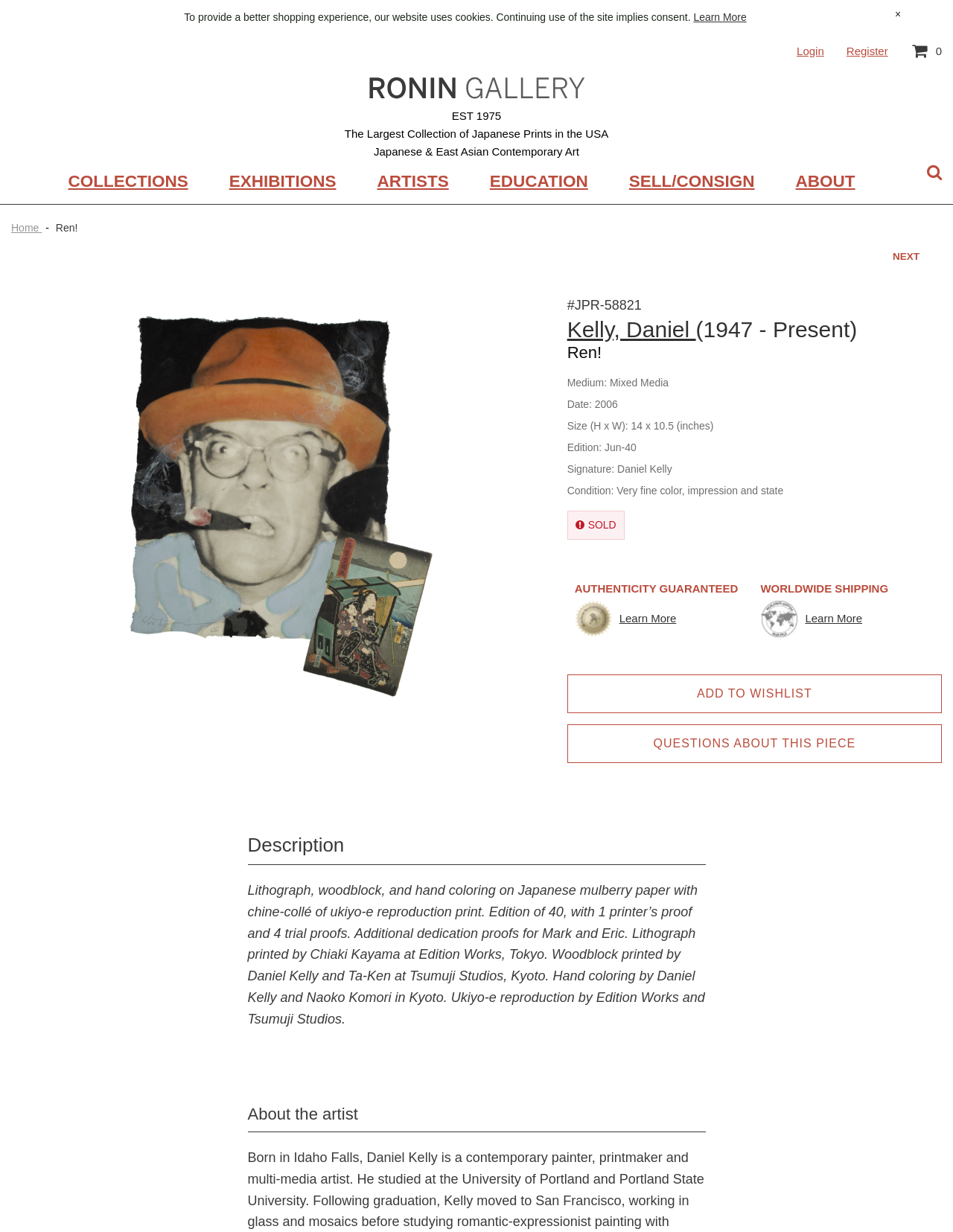Is the artwork sold?
Please look at the screenshot and answer in one word or a short phrase.

Yes